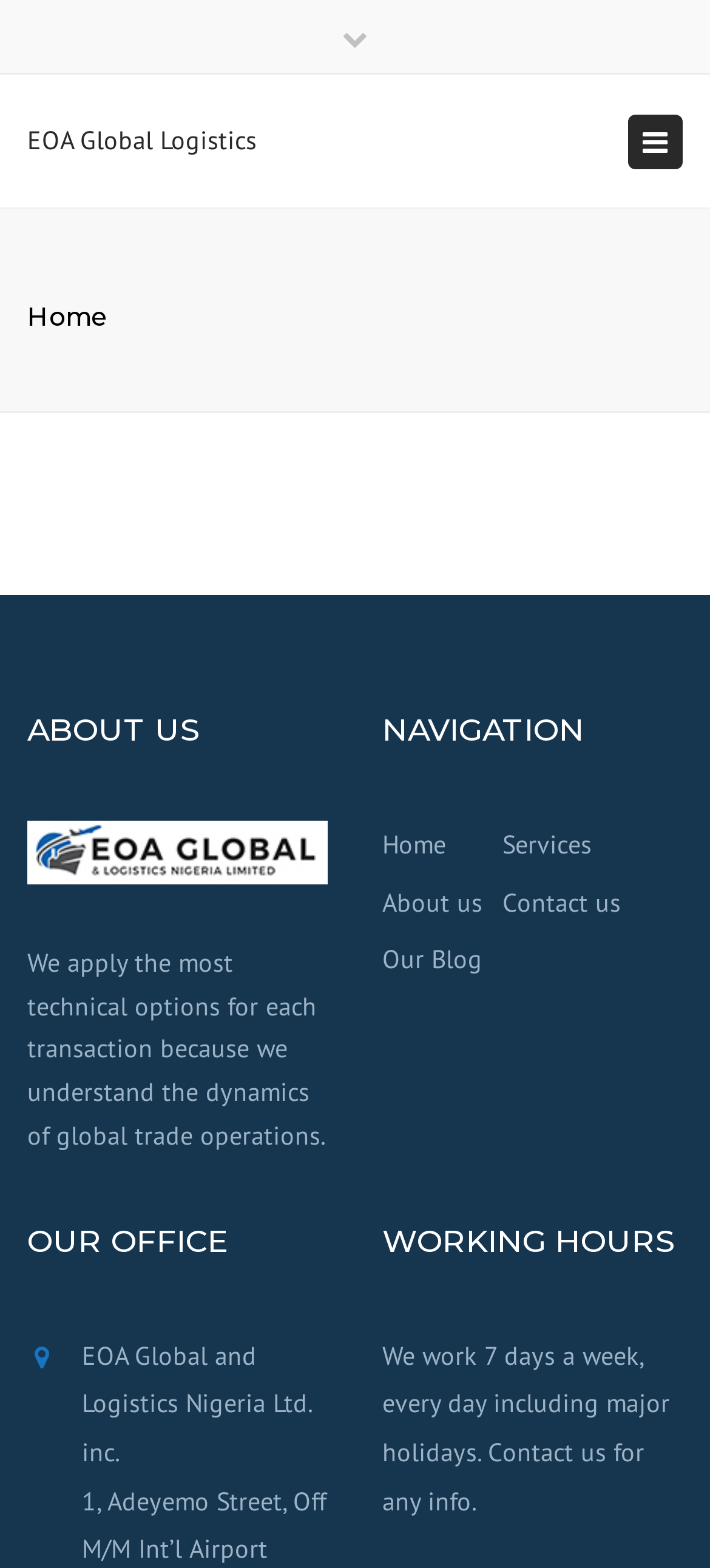Give a succinct answer to this question in a single word or phrase: 
What are the working hours?

Mon - Fri: 8:00am - 5:00pm